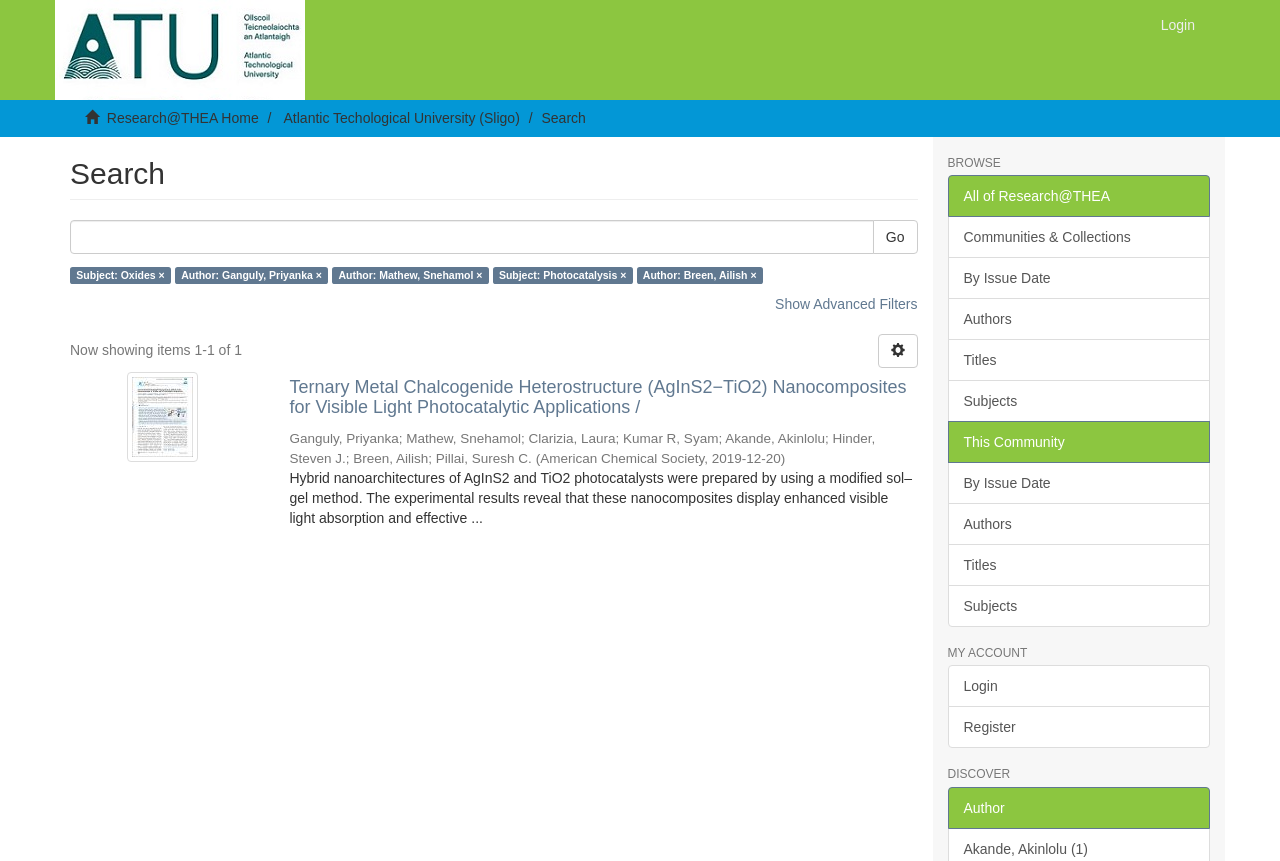Please pinpoint the bounding box coordinates for the region I should click to adhere to this instruction: "show advanced filters".

[0.606, 0.344, 0.717, 0.362]